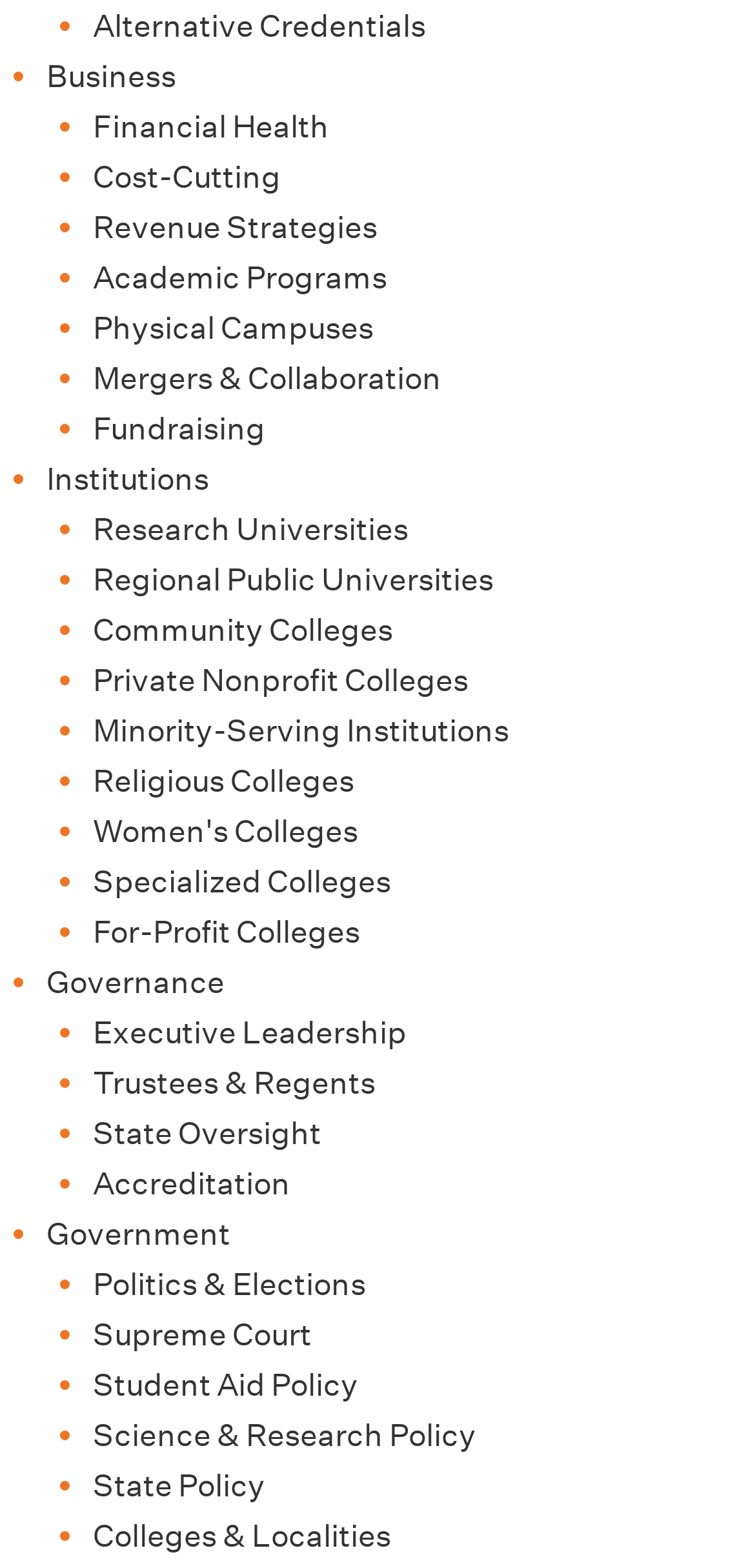Is the webpage organized in a list format?
Refer to the image and provide a one-word or short phrase answer.

Yes